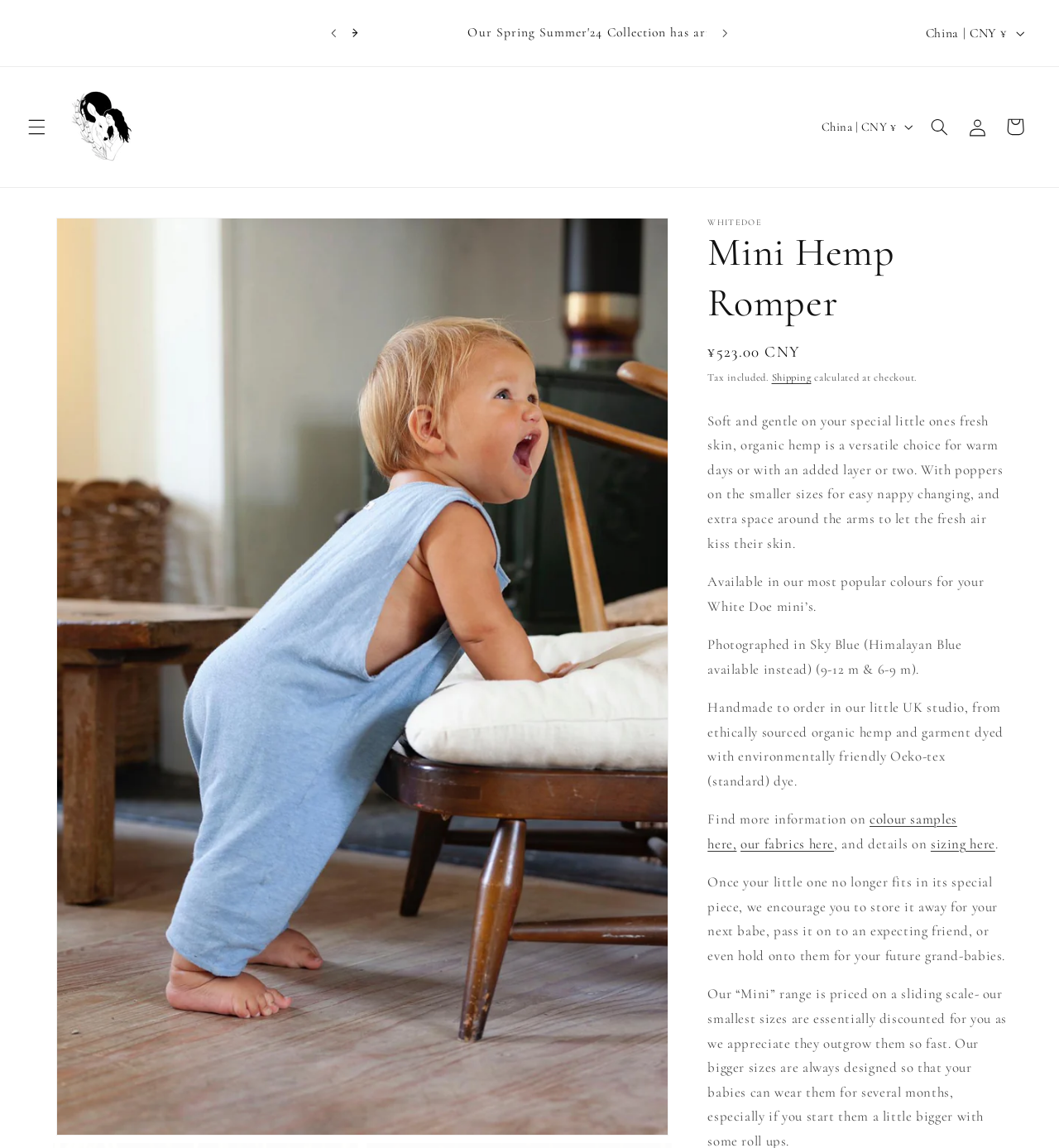Can you identify and provide the main heading of the webpage?

Mini Hemp Romper